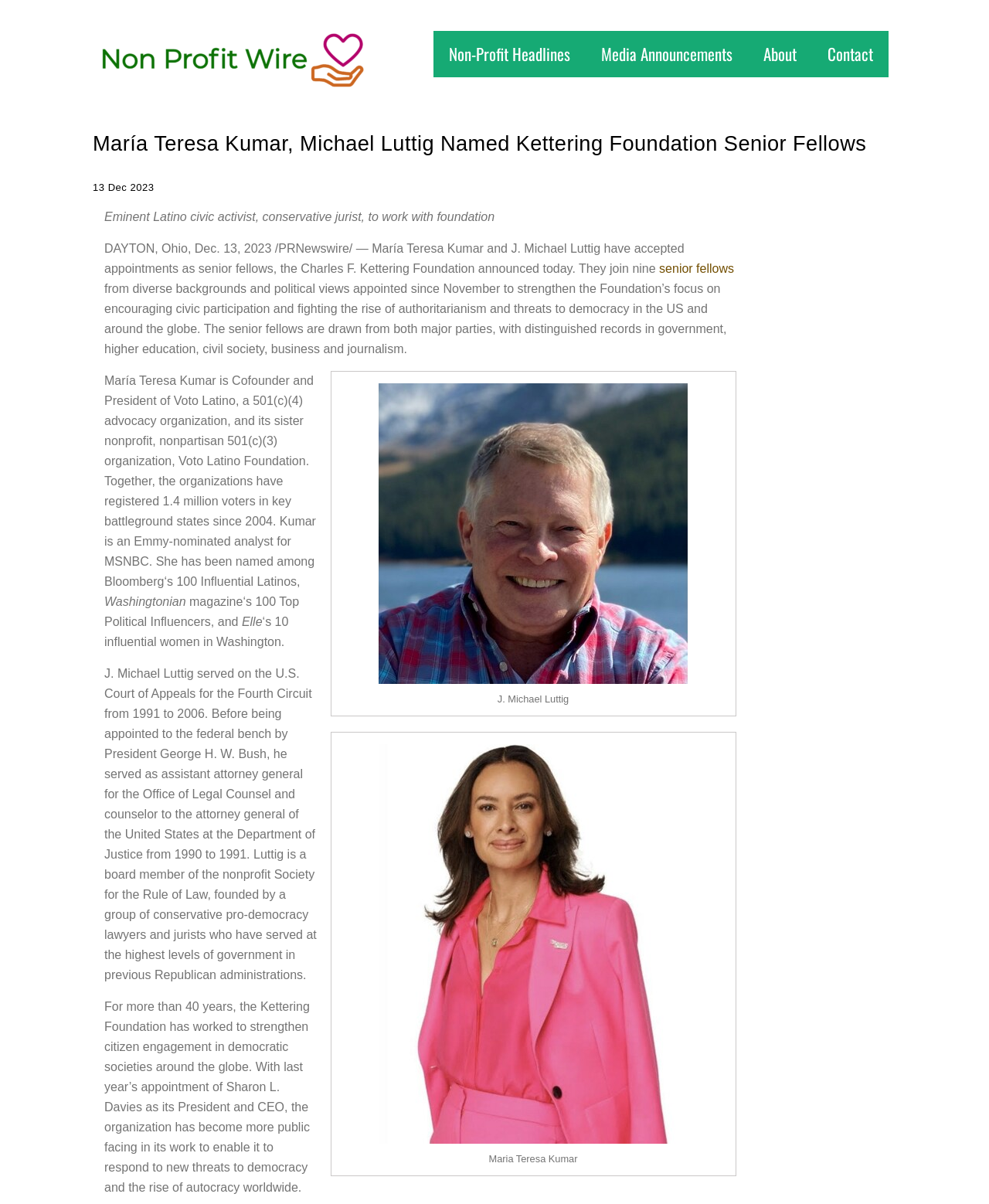Respond with a single word or short phrase to the following question: 
What is María Teresa Kumar's profession?

Civic activist